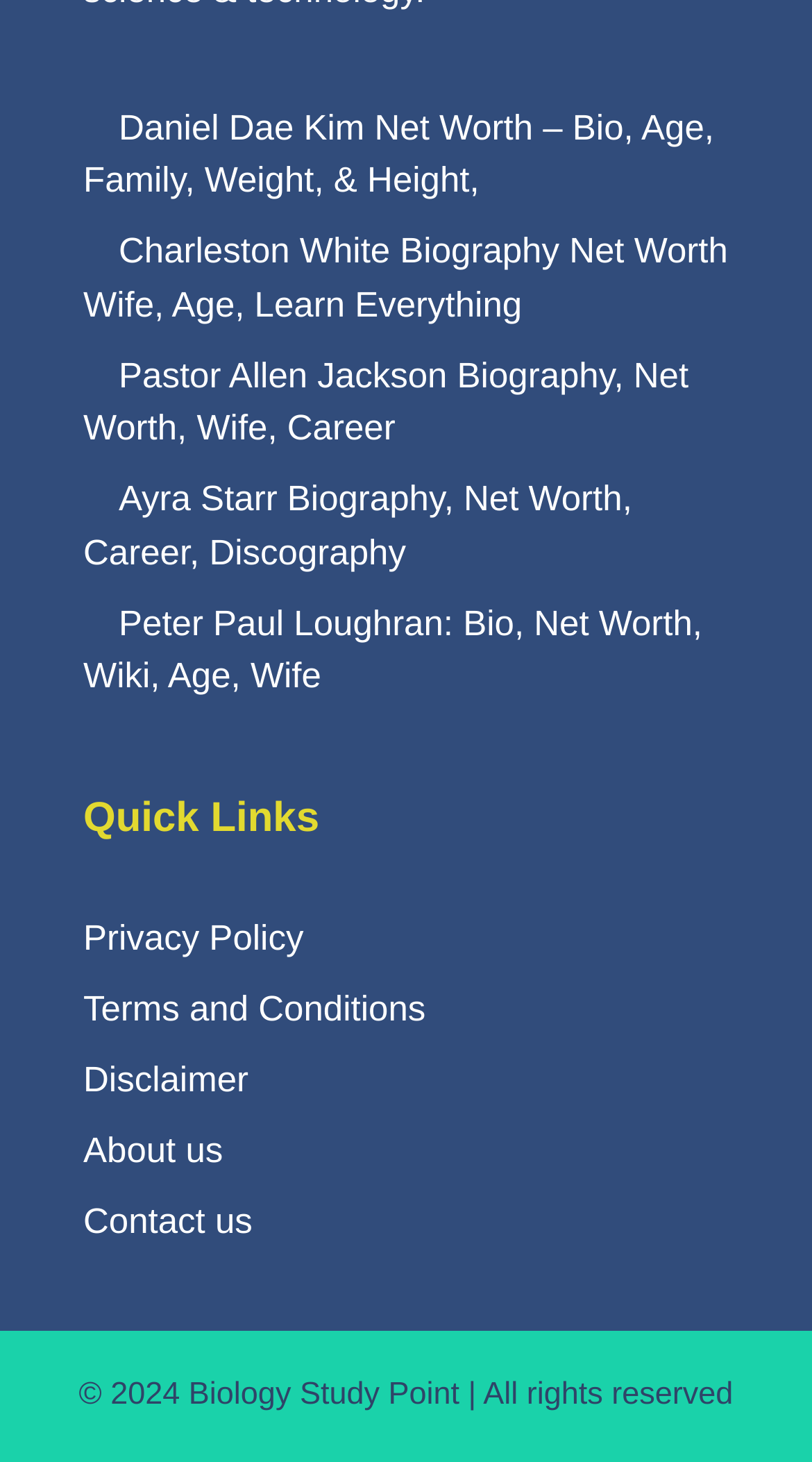How many links are there in the 'Quick Links' section?
Refer to the screenshot and deliver a thorough answer to the question presented.

The 'Quick Links' section contains five links: 'Privacy Policy', 'Terms and Conditions', 'Disclaimer', 'About us', and 'Contact us'.